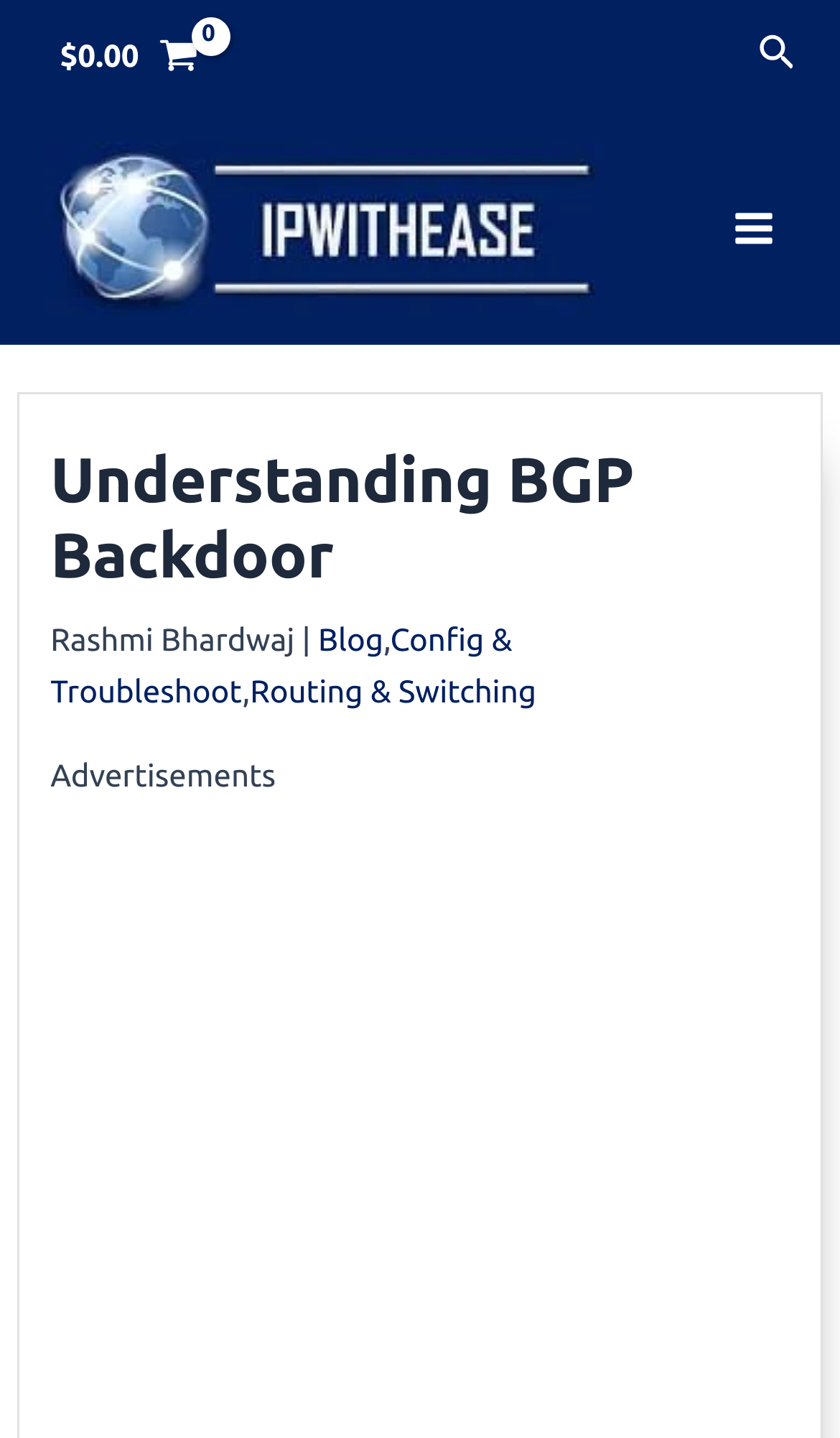Locate the UI element that matches the description Main Menu in the webpage screenshot. Return the bounding box coordinates in the format (top-left x, top-left y, bottom-right x, bottom-right y), with values ranging from 0 to 1.

[0.845, 0.128, 0.949, 0.189]